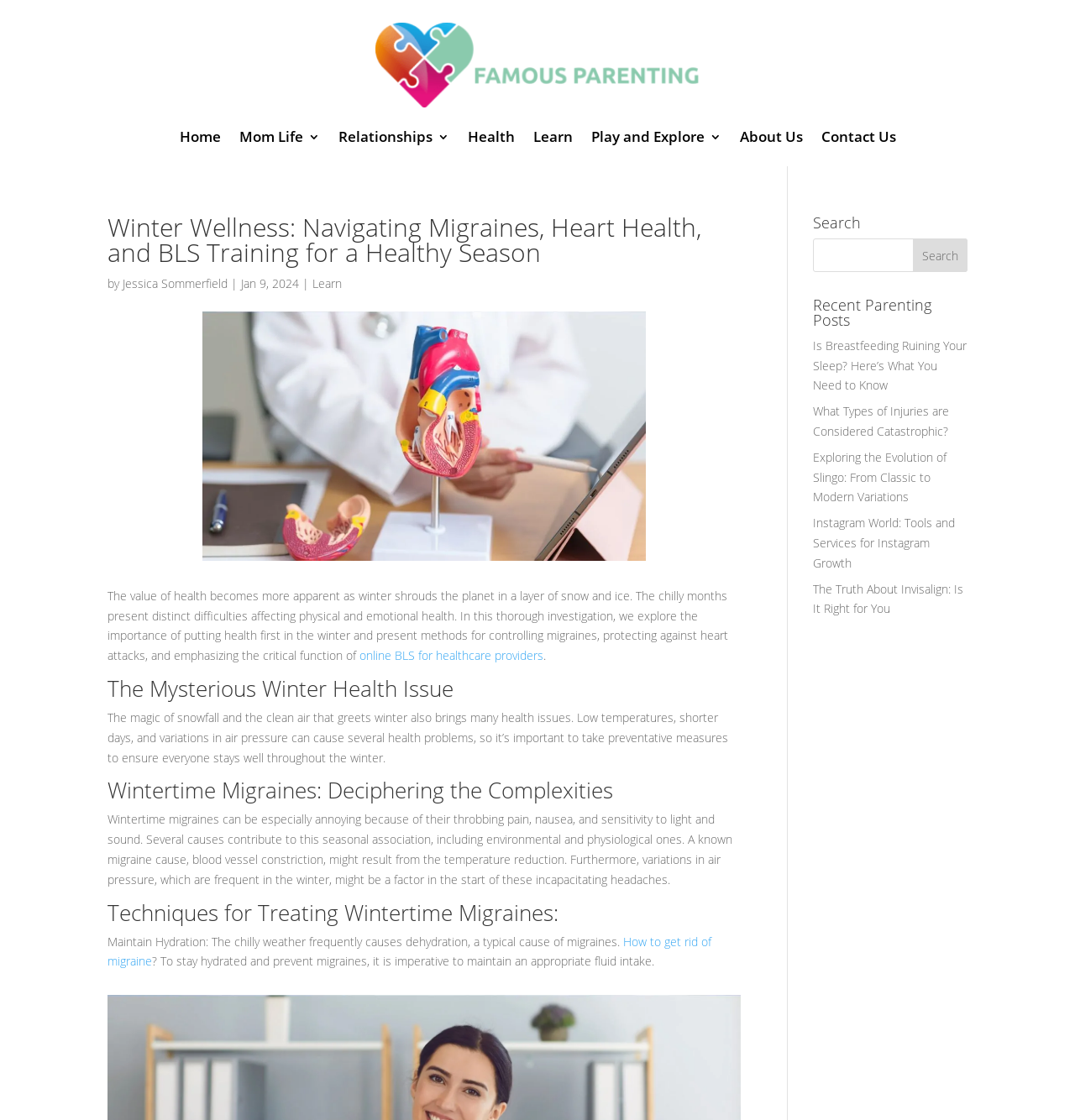Please locate the bounding box coordinates of the element that should be clicked to complete the given instruction: "Read the article about 'Wintertime Migraines'".

[0.1, 0.696, 0.689, 0.723]